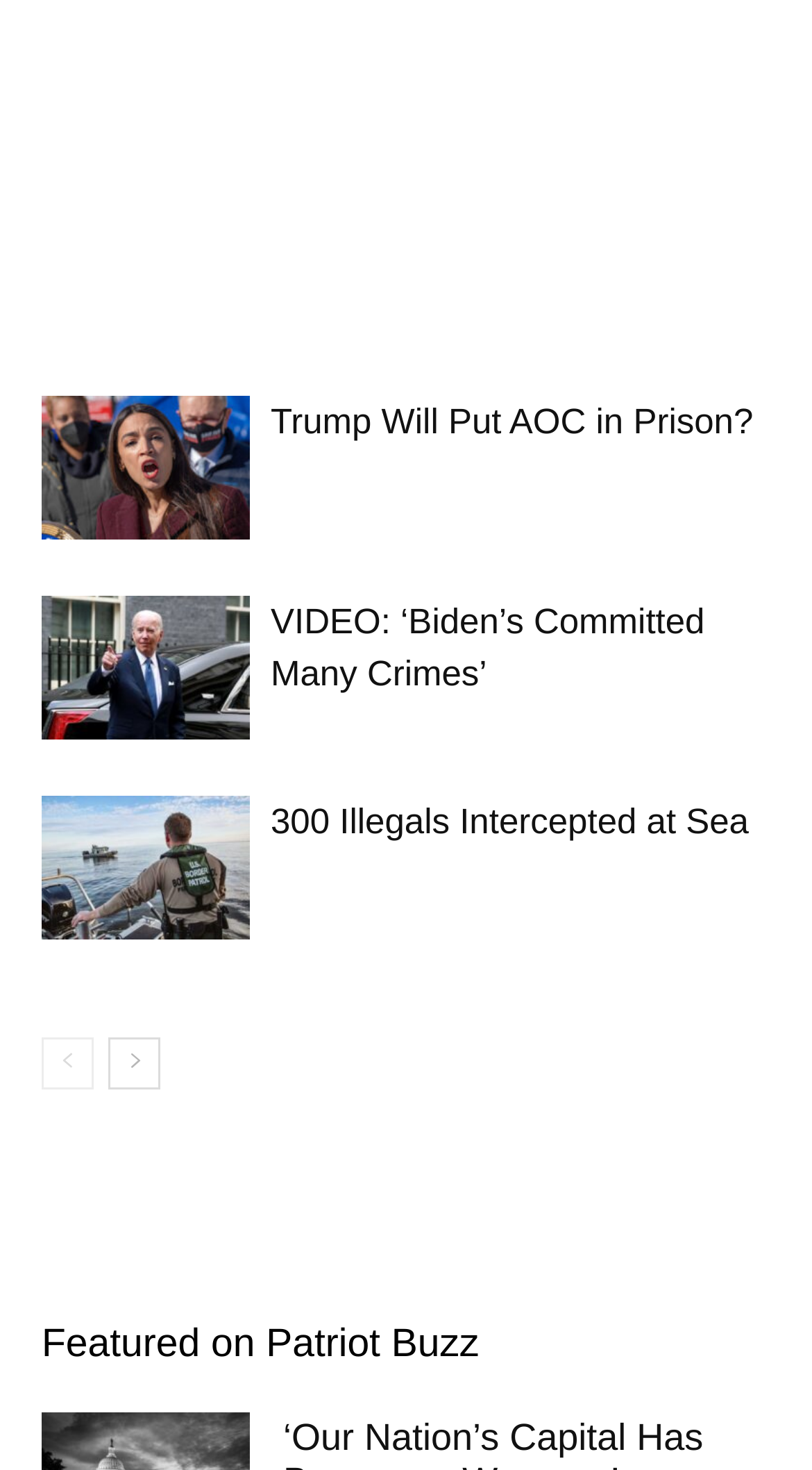Locate the bounding box coordinates of the element I should click to achieve the following instruction: "View featured articles on Patriot Buzz".

[0.051, 0.894, 0.949, 0.938]